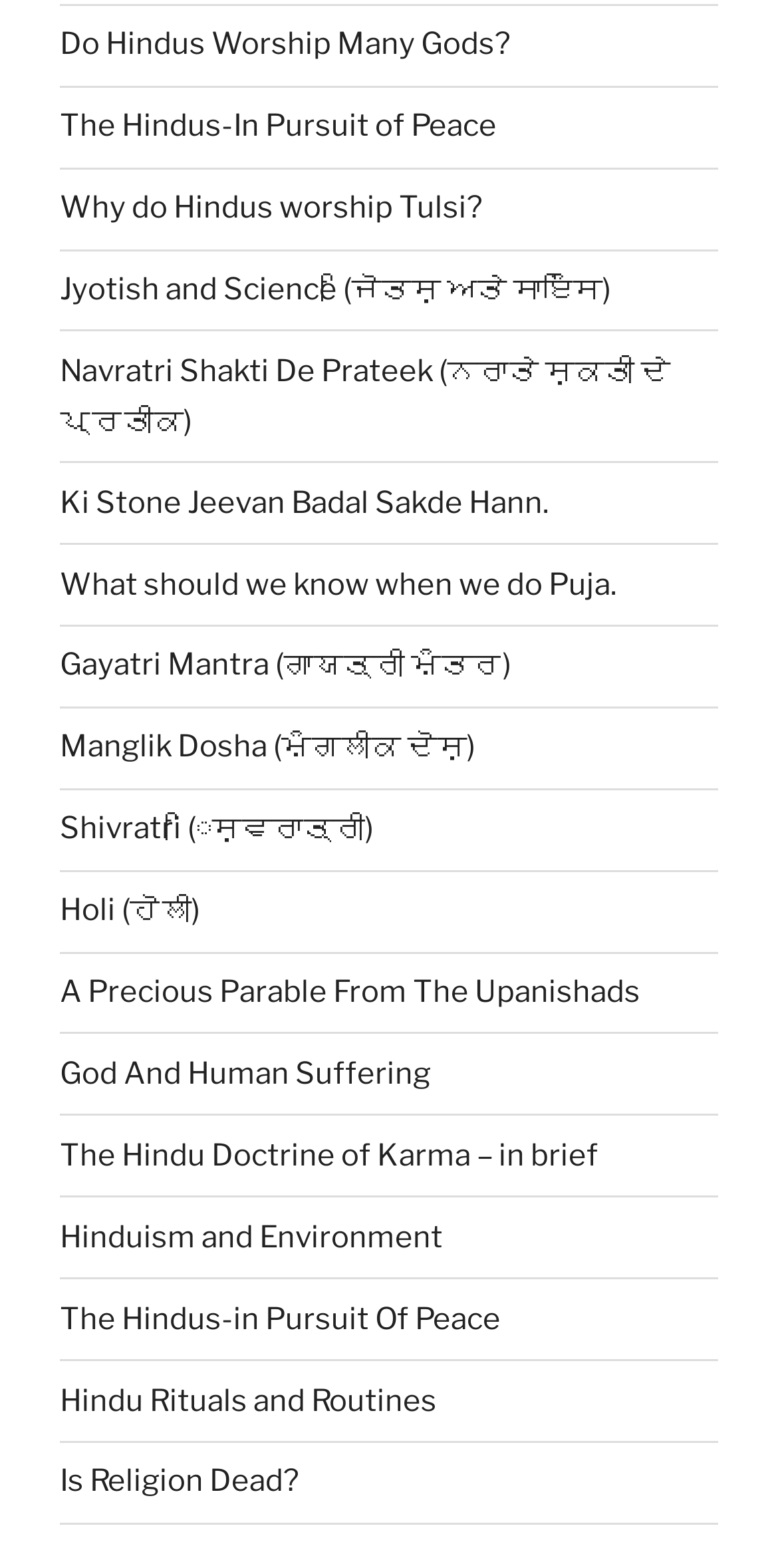Determine the bounding box for the described HTML element: "Hinduism and Environment". Ensure the coordinates are four float numbers between 0 and 1 in the format [left, top, right, bottom].

[0.077, 0.777, 0.569, 0.8]